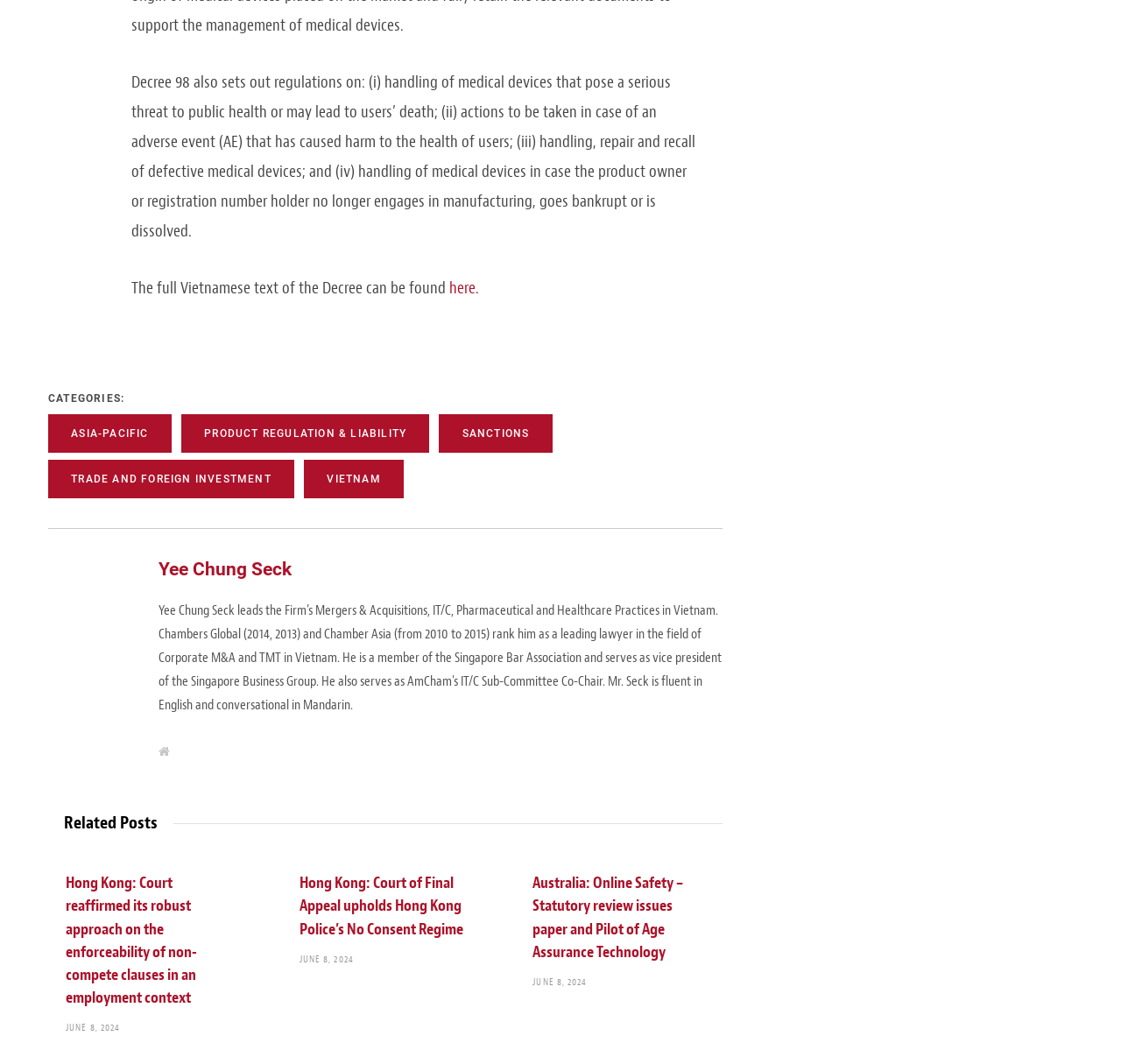What categories are listed on this webpage?
Refer to the image and provide a one-word or short phrase answer.

ASIA-PACIFIC, PRODUCT REGULATION & LIABILITY, SANCTIONS, TRADE AND FOREIGN INVESTMENT, VIETNAM